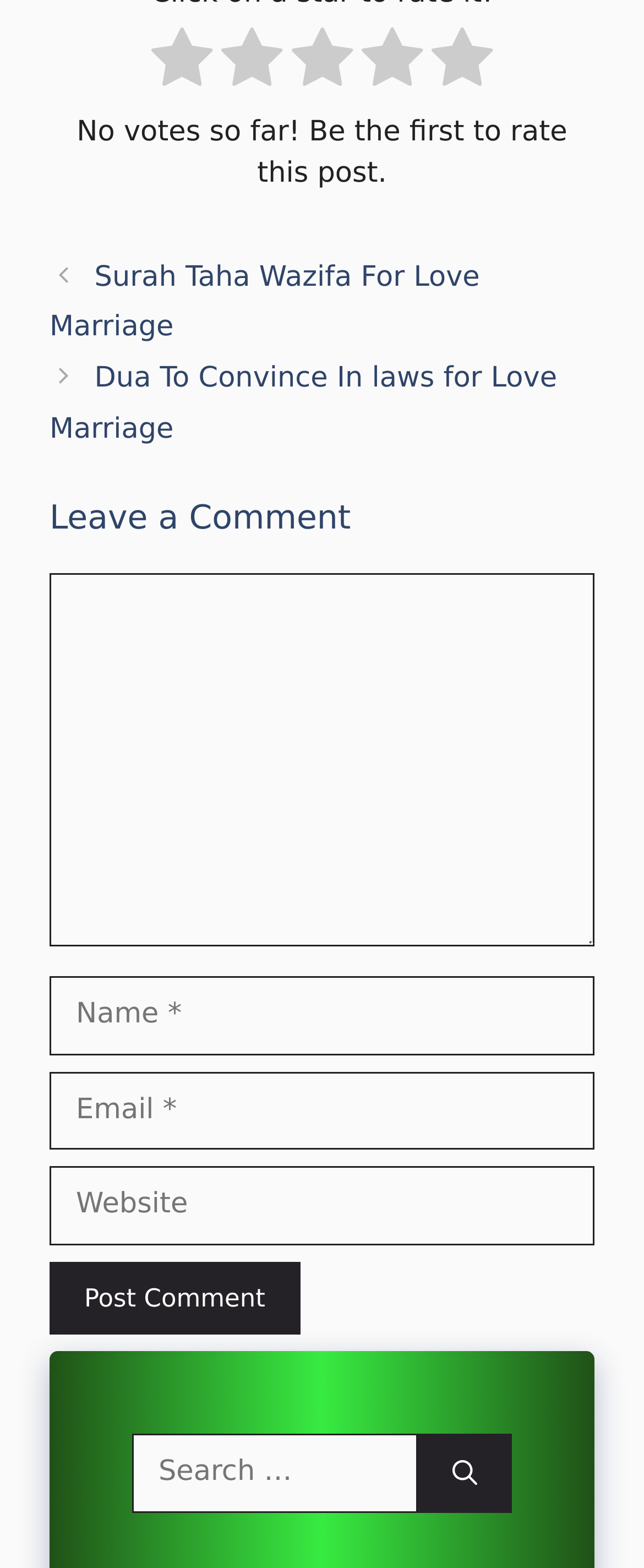What is the purpose of the textbox labeled 'Comment'?
Use the information from the image to give a detailed answer to the question.

The textbox labeled 'Comment' is required and is placed below the 'Leave a Comment' heading, indicating that it is used to input a comment to be posted.